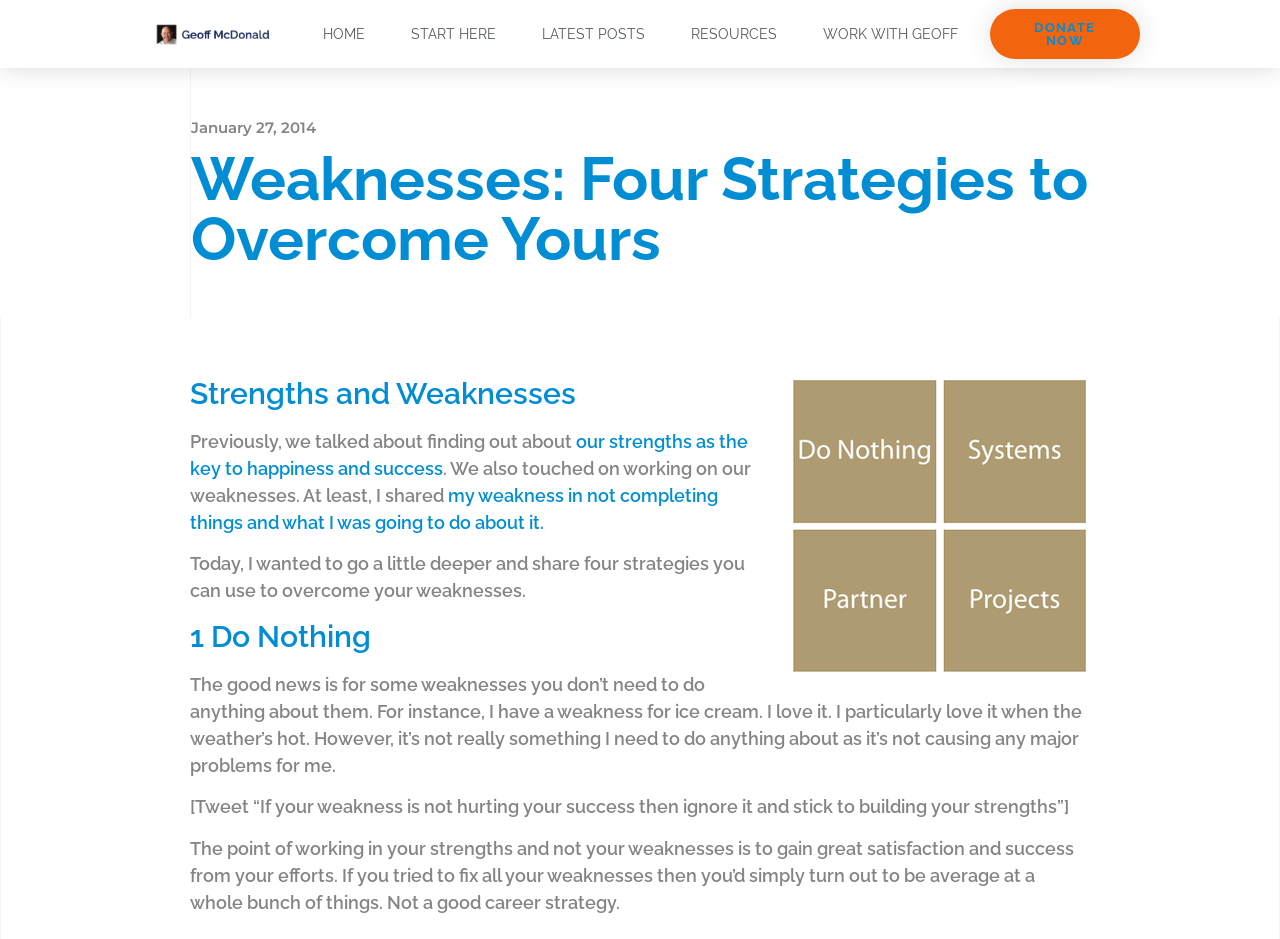Locate the bounding box coordinates of the element that should be clicked to execute the following instruction: "Click on the 'HOME' link".

[0.236, 0.0, 0.3, 0.072]